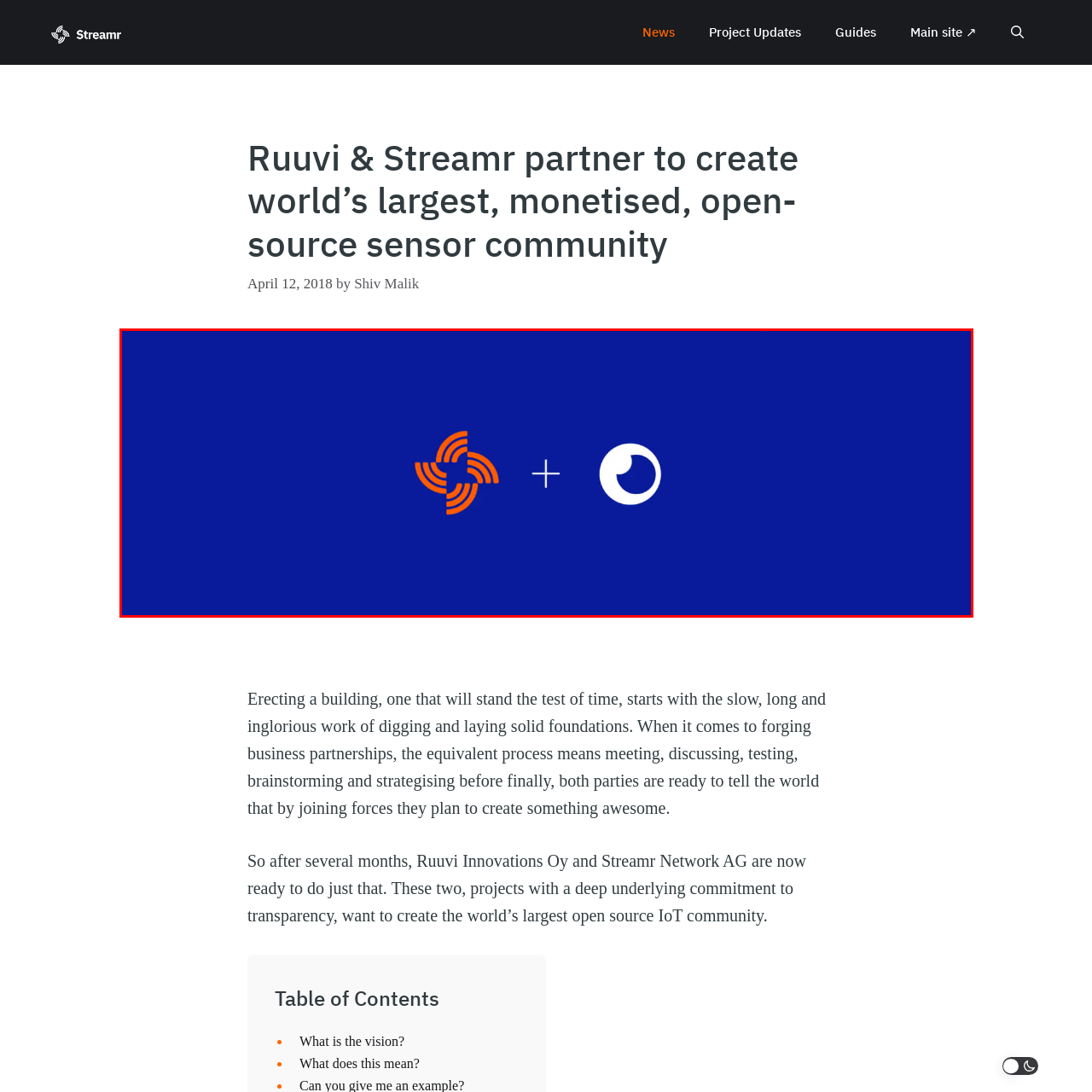Focus your attention on the picture enclosed within the red border and formulate a detailed answer to the question below, using the image as your primary reference: 
What is the goal of the collaboration between Ruuvi and Streamr?

The caption explains that the combination of the Ruuvi and Streamr logos signifies the collaboration between Ruuvi Innovations Oy and Streamr Network AG, aimed at creating the world's largest, monetized, open-source sensor community, emphasizing the partnership's commitment to transparency and growth in the Internet of Things (IoT) landscape.